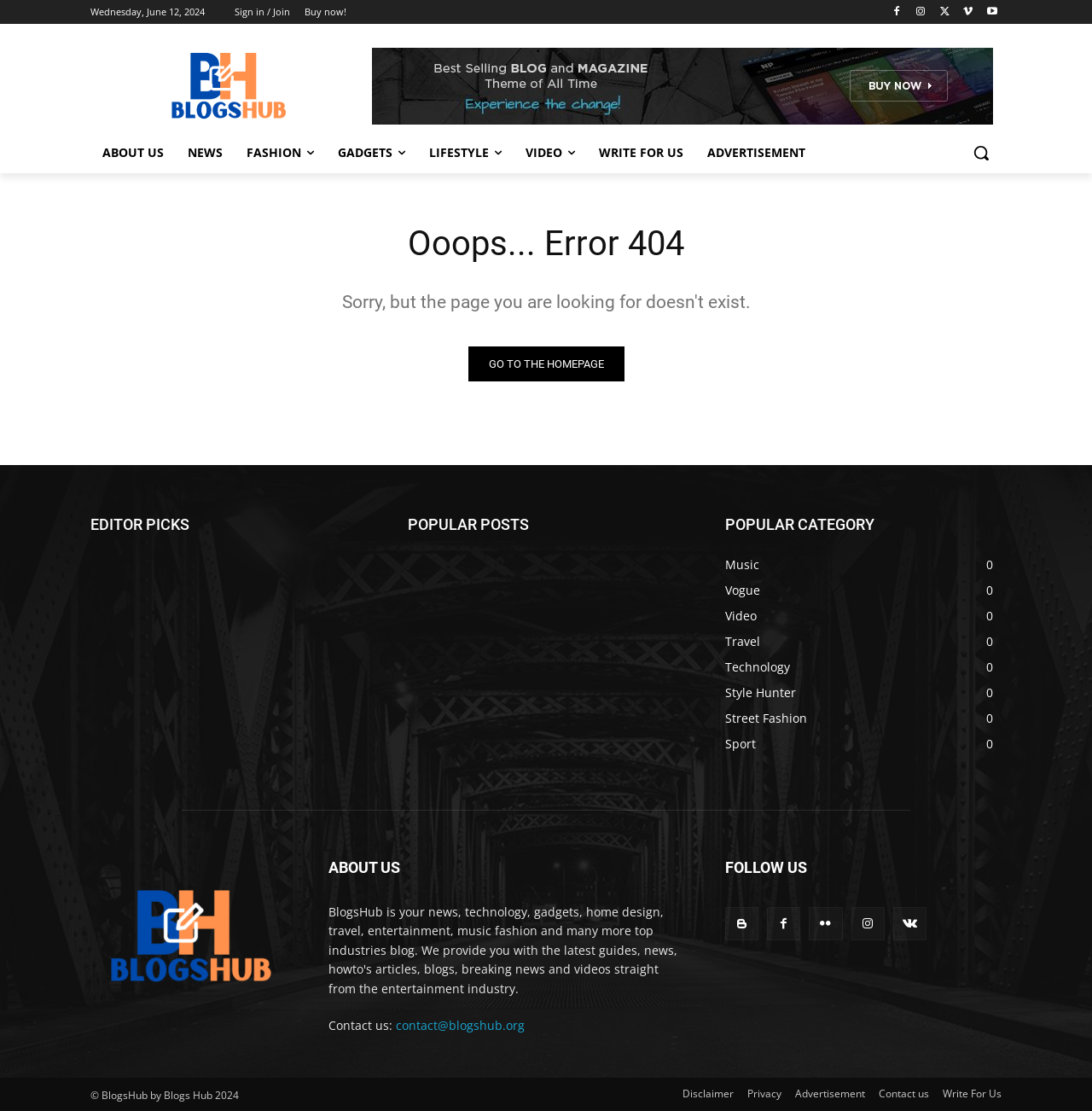Please identify the coordinates of the bounding box that should be clicked to fulfill this instruction: "Search for something".

None